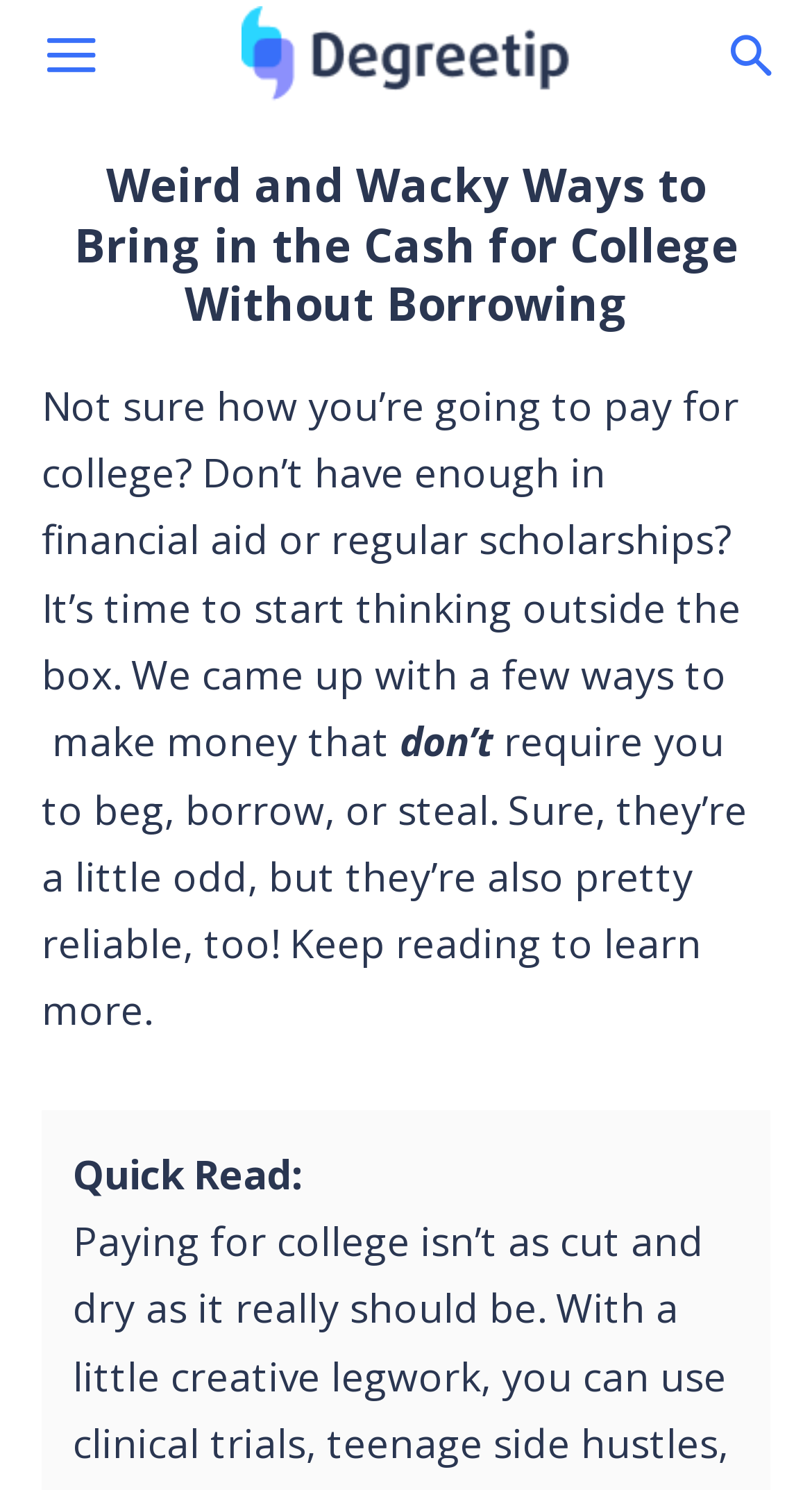Identify and provide the main heading of the webpage.

Weird and Wacky Ways to Bring in the Cash for College Without Borrowing